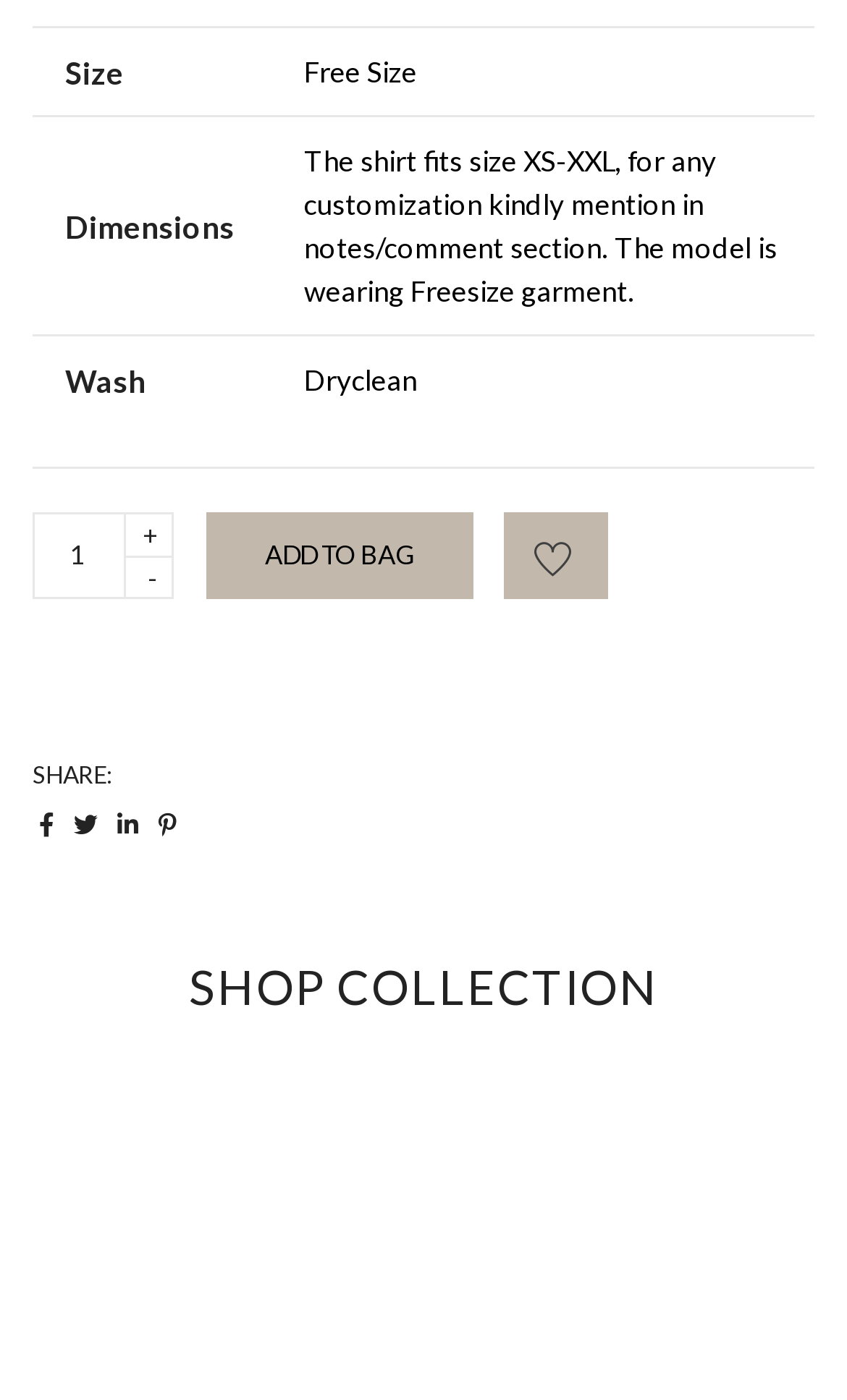Pinpoint the bounding box coordinates of the clickable element needed to complete the instruction: "Share on Facebook". The coordinates should be provided as four float numbers between 0 and 1: [left, top, right, bottom].

[0.038, 0.575, 0.072, 0.602]